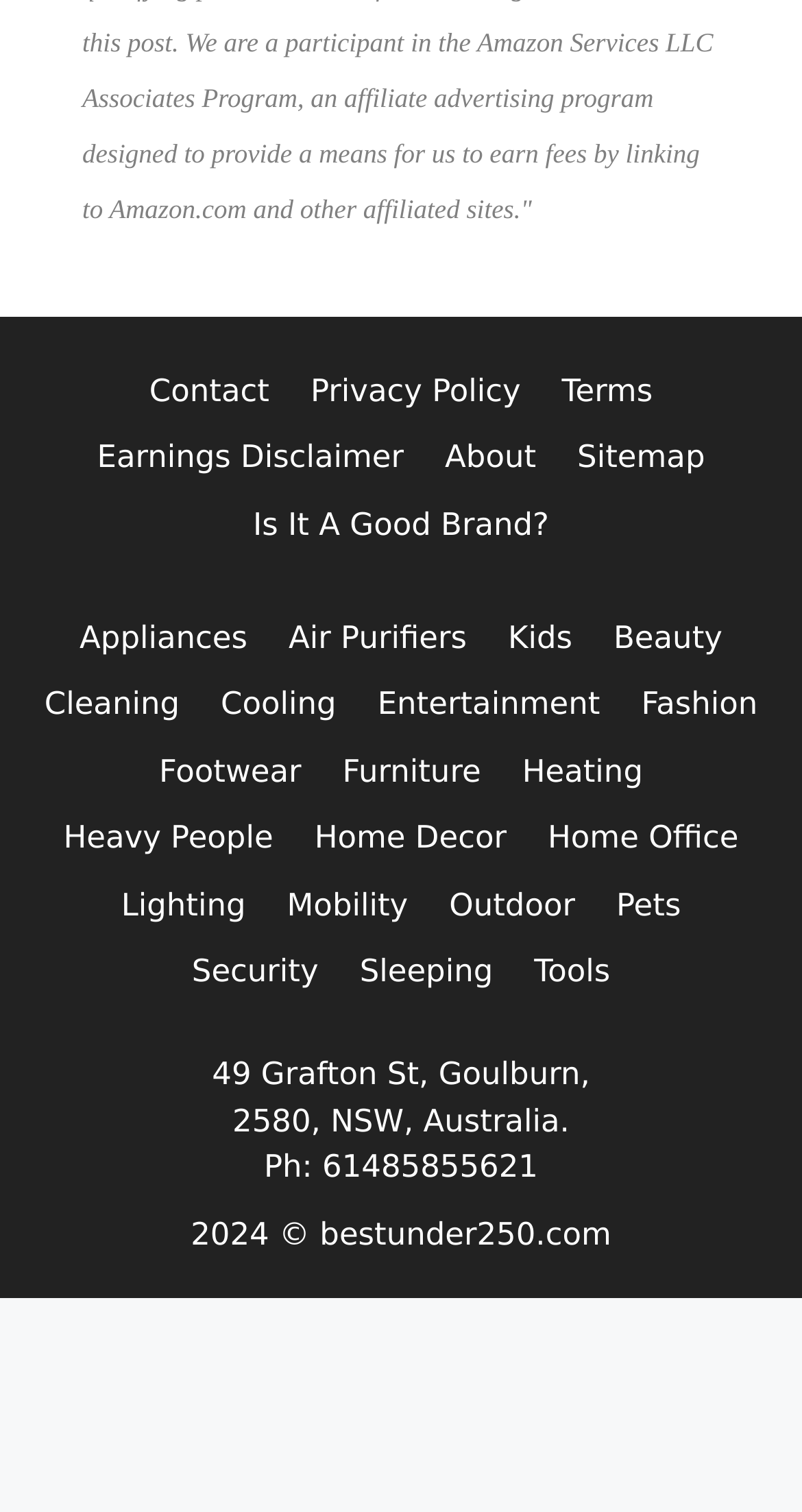Based on what you see in the screenshot, provide a thorough answer to this question: What type of information is available on the 'Is It A Good Brand?' page?

The 'Is It A Good Brand?' page likely provides information about the quality or reputation of a brand, as the link is listed alongside other informational links such as 'About', 'Sitemap', and 'Earnings Disclaimer'.